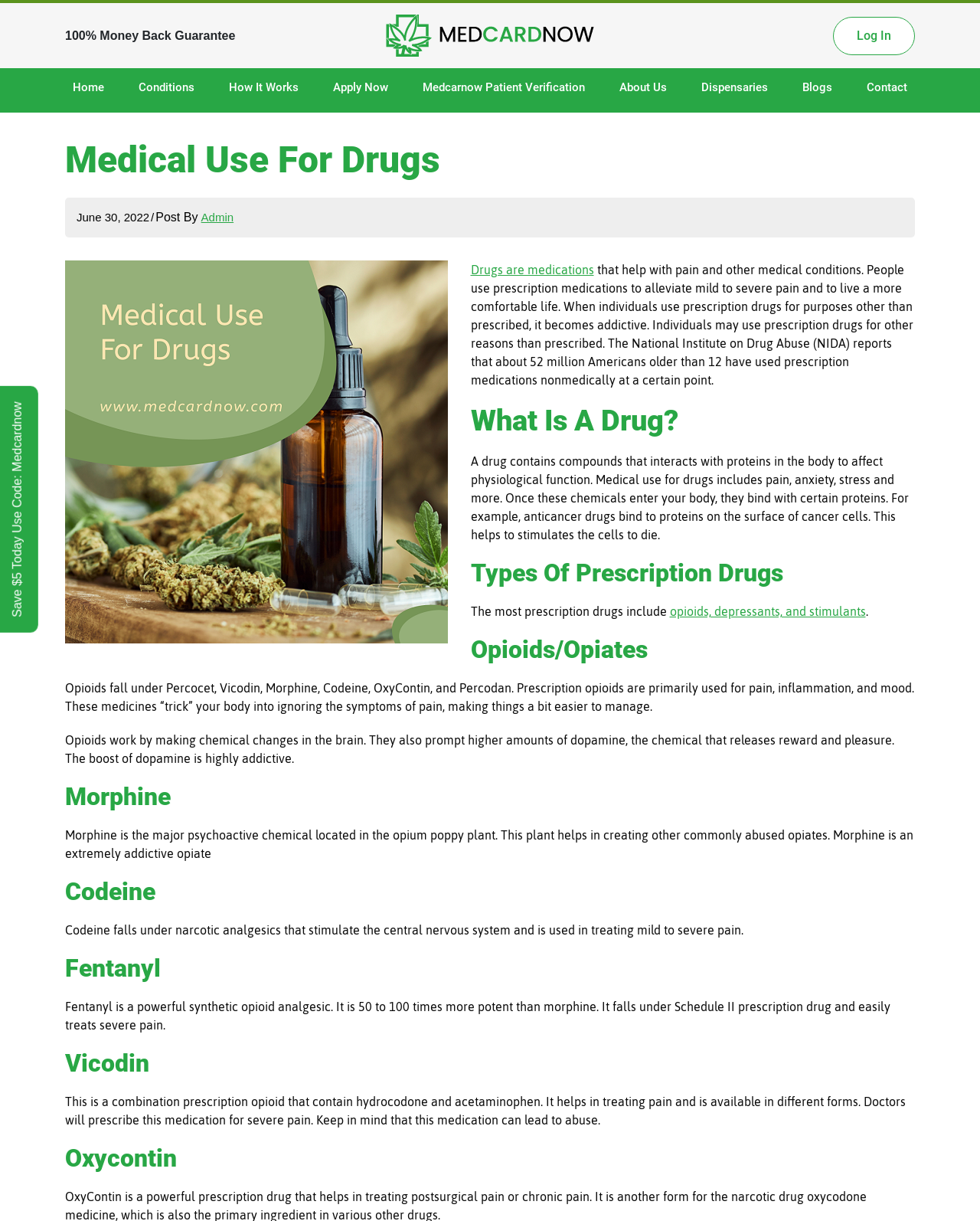Please determine the headline of the webpage and provide its content.

Medical Use For Drugs